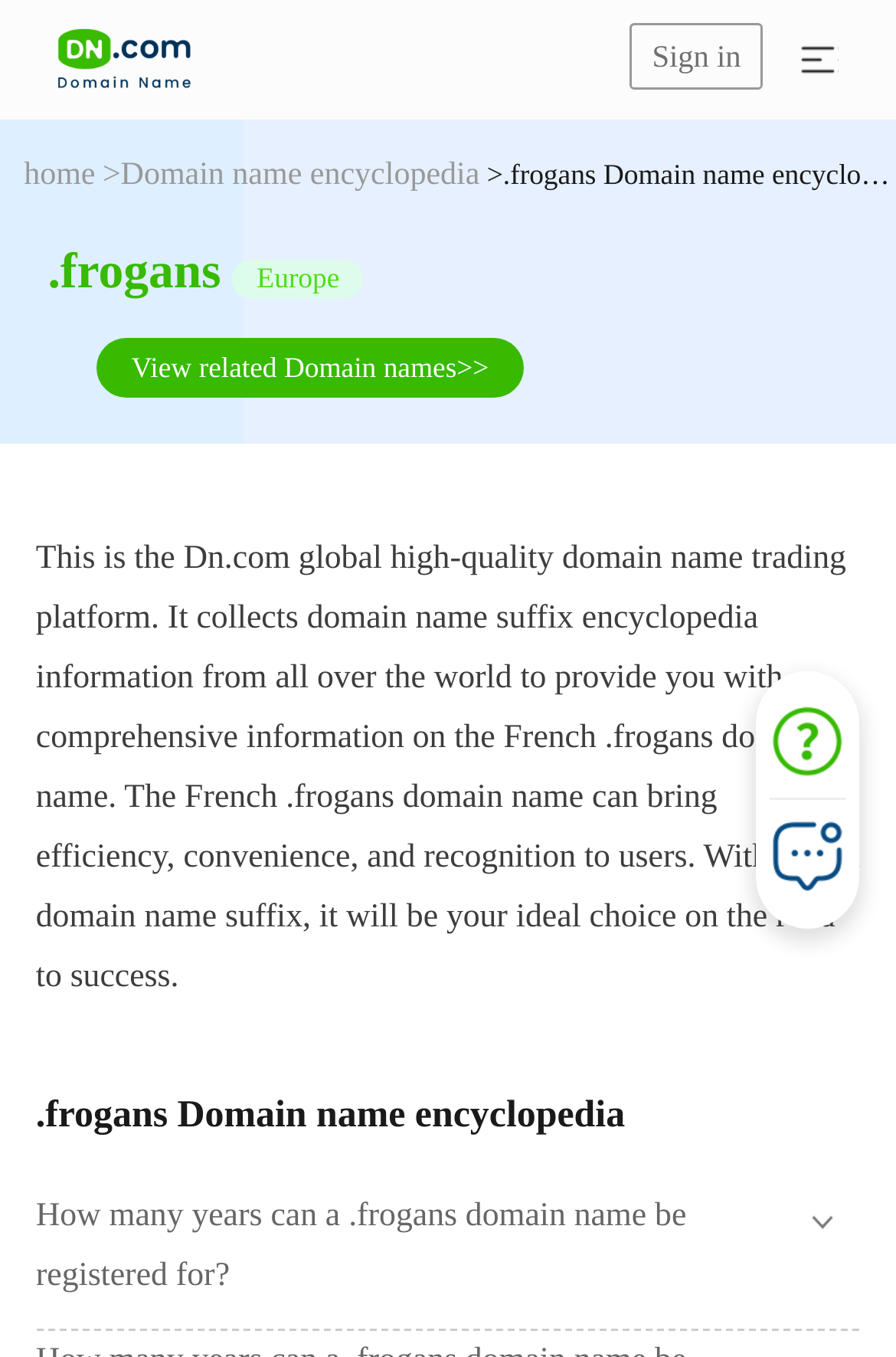Describe every aspect of the webpage comprehensively.

The webpage is a domain name trading platform, specifically showcasing the French.frogans domain name. At the top left, there is a logo of "dn.com" which is also a clickable link. Next to it, there is a "Sign in" link at the top right corner. Below the logo, there are three links: "home", "Domain name encyclopedia", and ".frogans Europe" which is a heading. 

The main content of the page is a paragraph of text that describes the benefits of the French.frogans domain name, stating that it can bring efficiency, convenience, and recognition to users. This text is positioned in the middle of the page. 

Below the main content, there is a link "View related Domain names>>" and a heading ".frogans Domain name encyclopedia". Further down, there is a question "How many years can a.frogans domain name be registered for?" in a smaller text. 

At the bottom right corner, there are two empty links, which do not have any text or description.